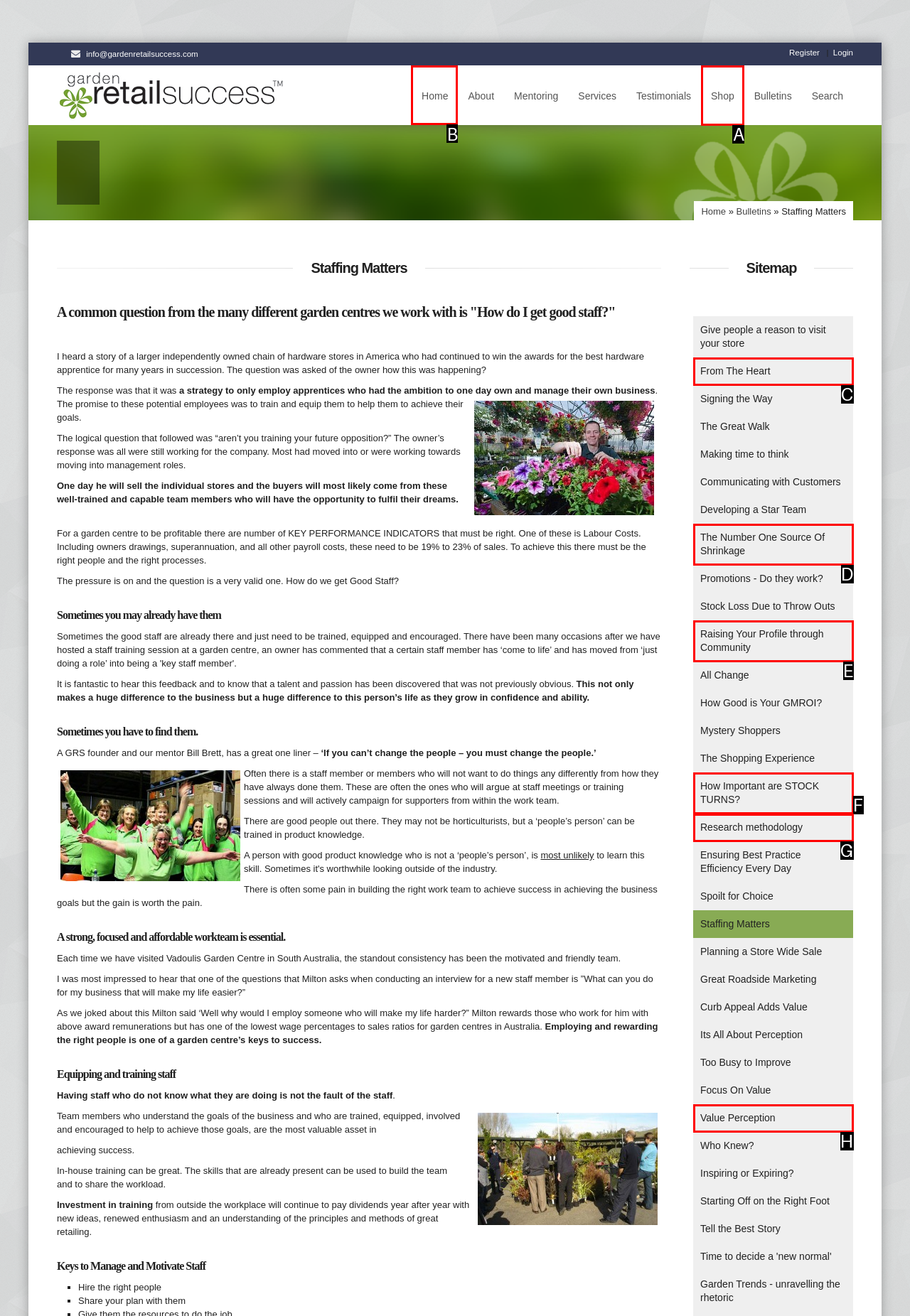Decide which UI element to click to accomplish the task: Read more about Domain Rating vs Domain Authority: Which Matters Most For Link Building
Respond with the corresponding option letter.

None